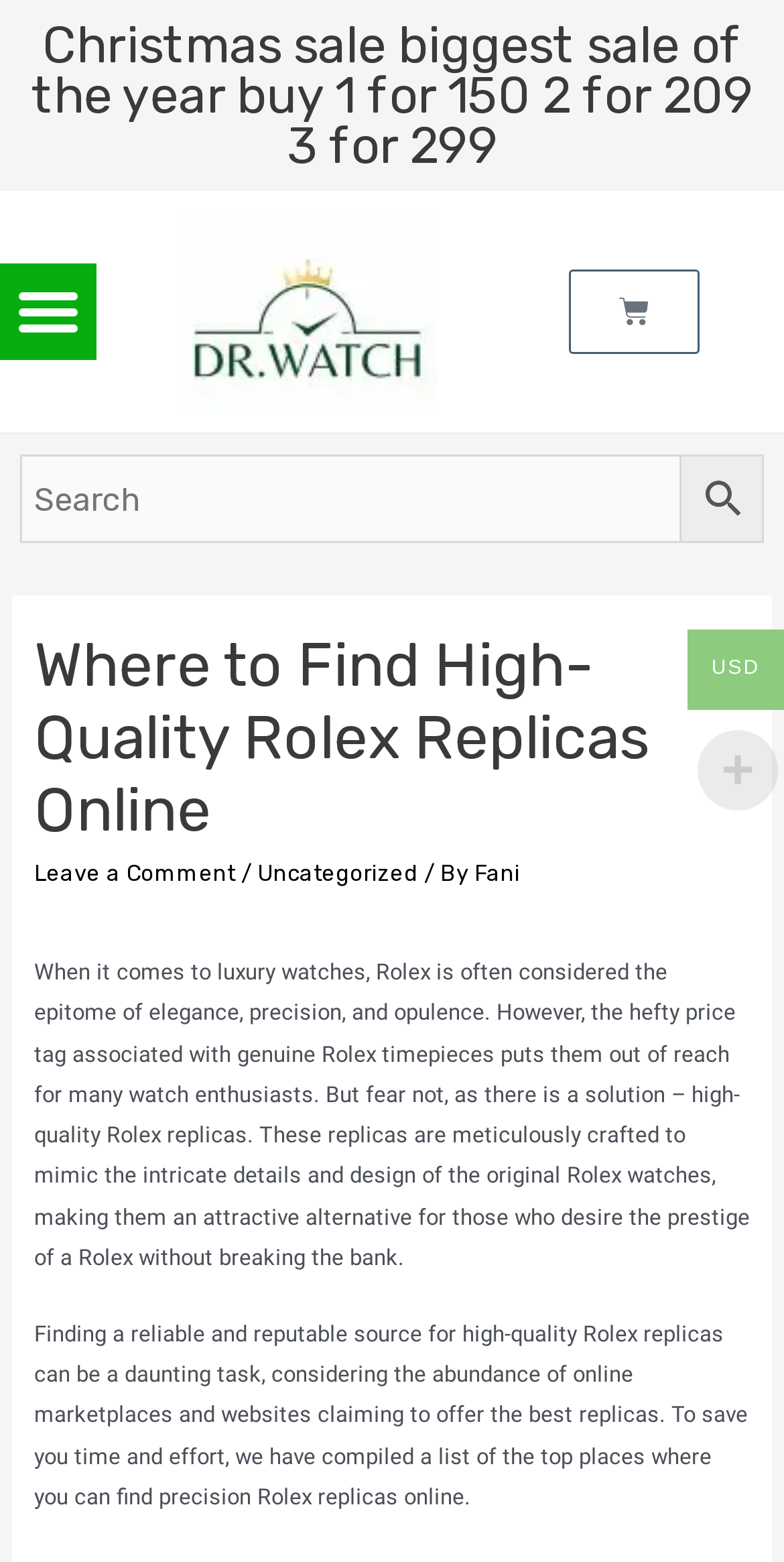Extract the main headline from the webpage and generate its text.

Where to Find High-Quality Rolex Replicas Online